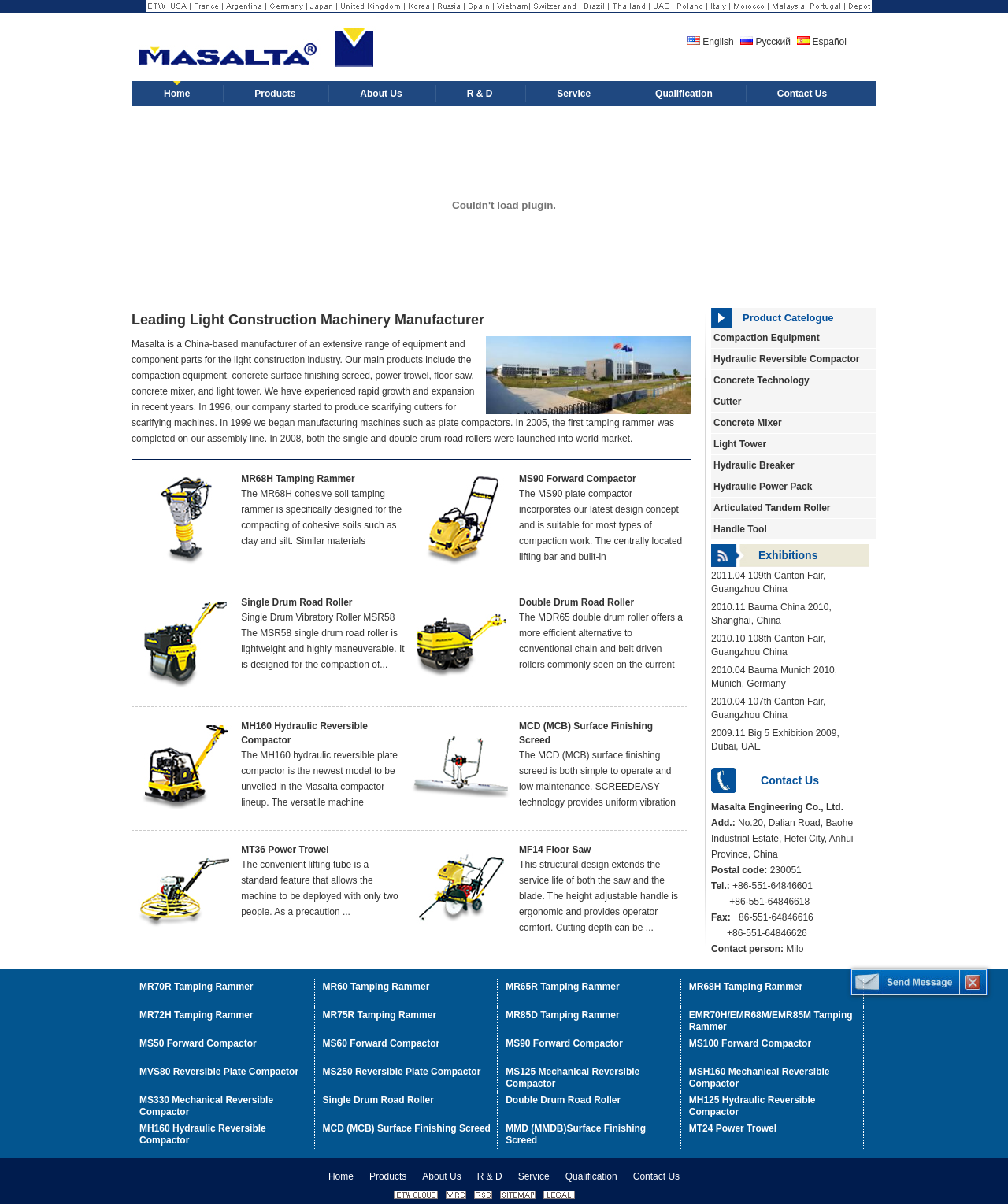Please find the bounding box coordinates in the format (top-left x, top-left y, bottom-right x, bottom-right y) for the given element description. Ensure the coordinates are floating point numbers between 0 and 1. Description: Contact Us

[0.755, 0.643, 0.812, 0.653]